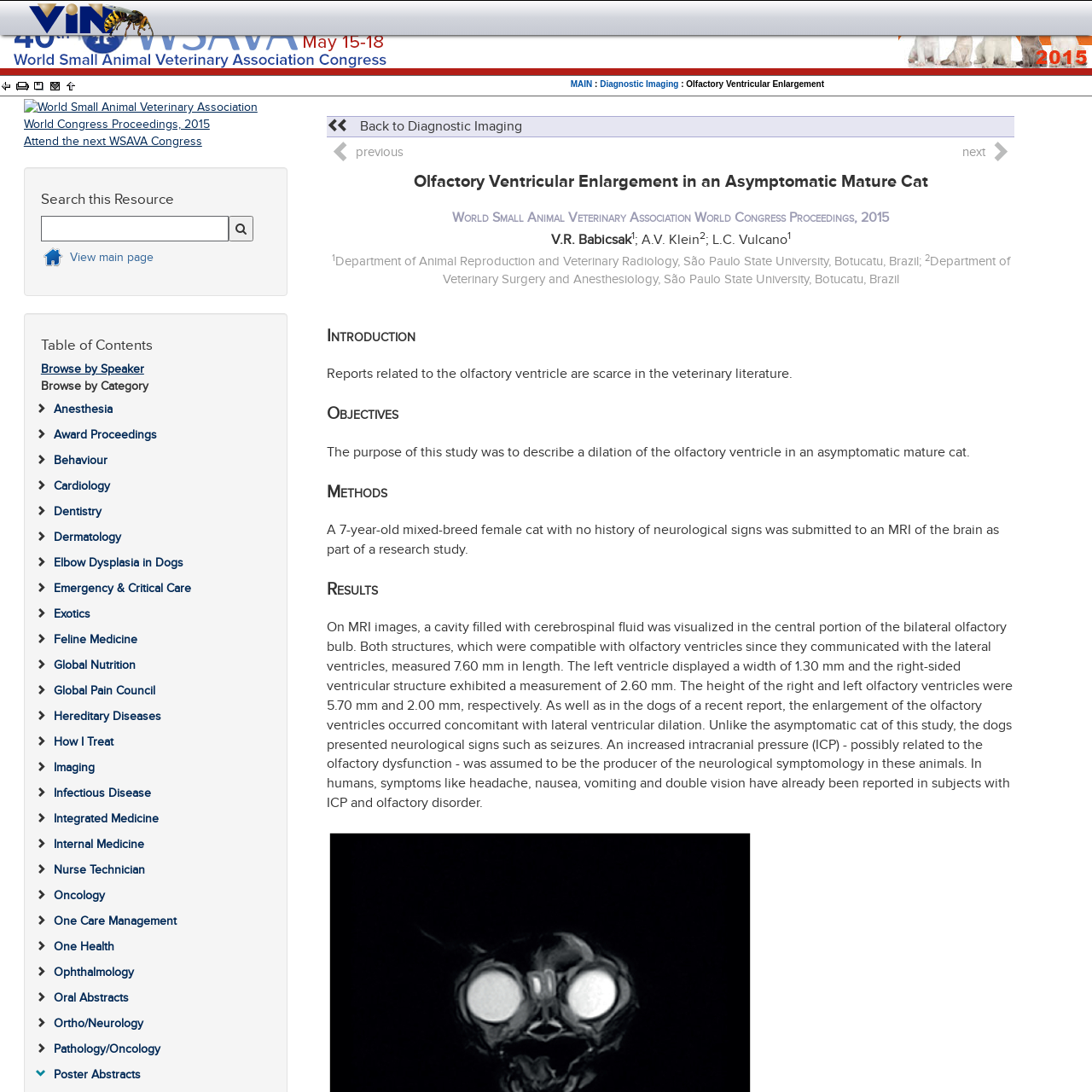Determine the coordinates of the bounding box for the clickable area needed to execute this instruction: "Go to Diagnostic Imaging".

[0.549, 0.073, 0.621, 0.081]